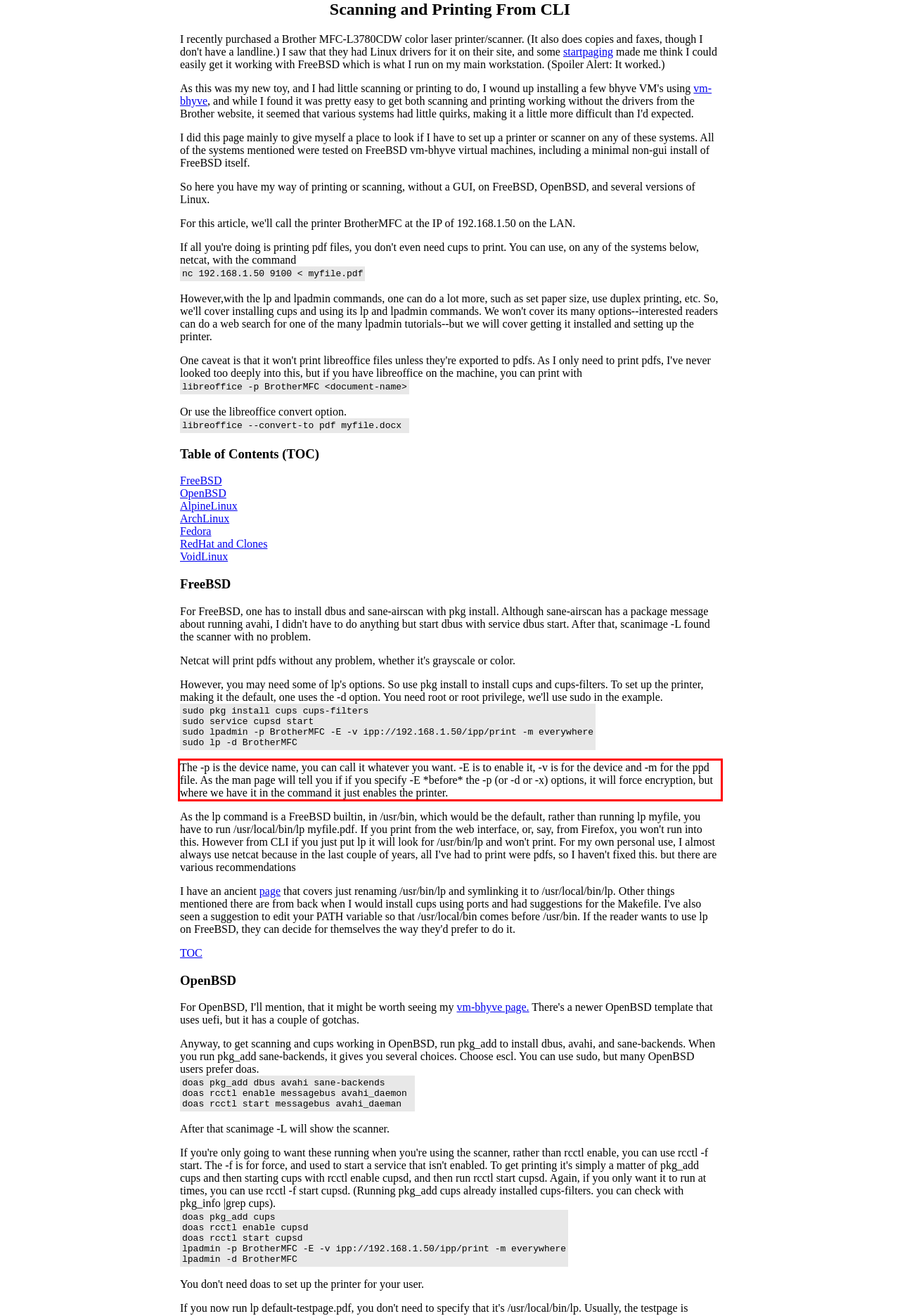You have a screenshot of a webpage with a UI element highlighted by a red bounding box. Use OCR to obtain the text within this highlighted area.

The -p is the device name, you can call it whatever you want. -E is to enable it, -v is for the device and -m for the ppd file. As the man page will tell you if if you specify -E *before* the -p (or -d or -x) options, it will force encryption, but where we have it in the command it just enables the printer.